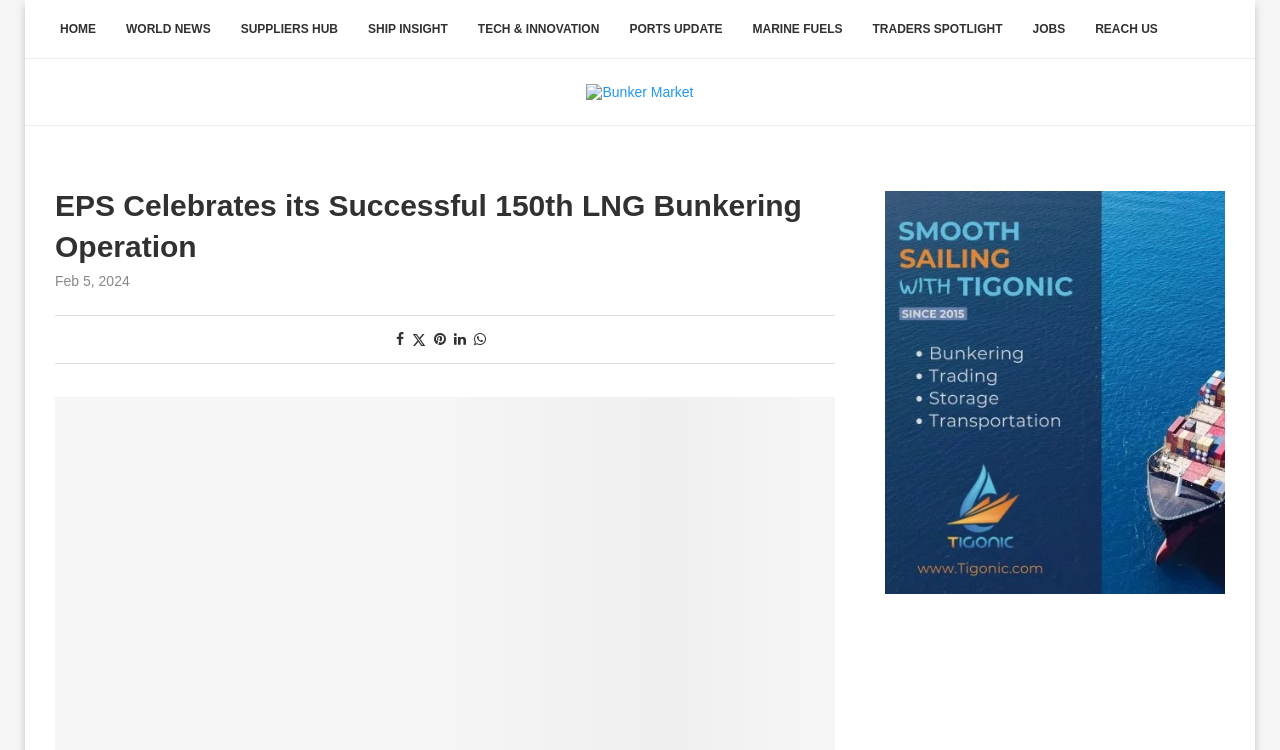Please determine the bounding box coordinates of the section I need to click to accomplish this instruction: "Read about EPS 150th LNG Bunkering Operations".

[0.043, 0.529, 0.652, 0.551]